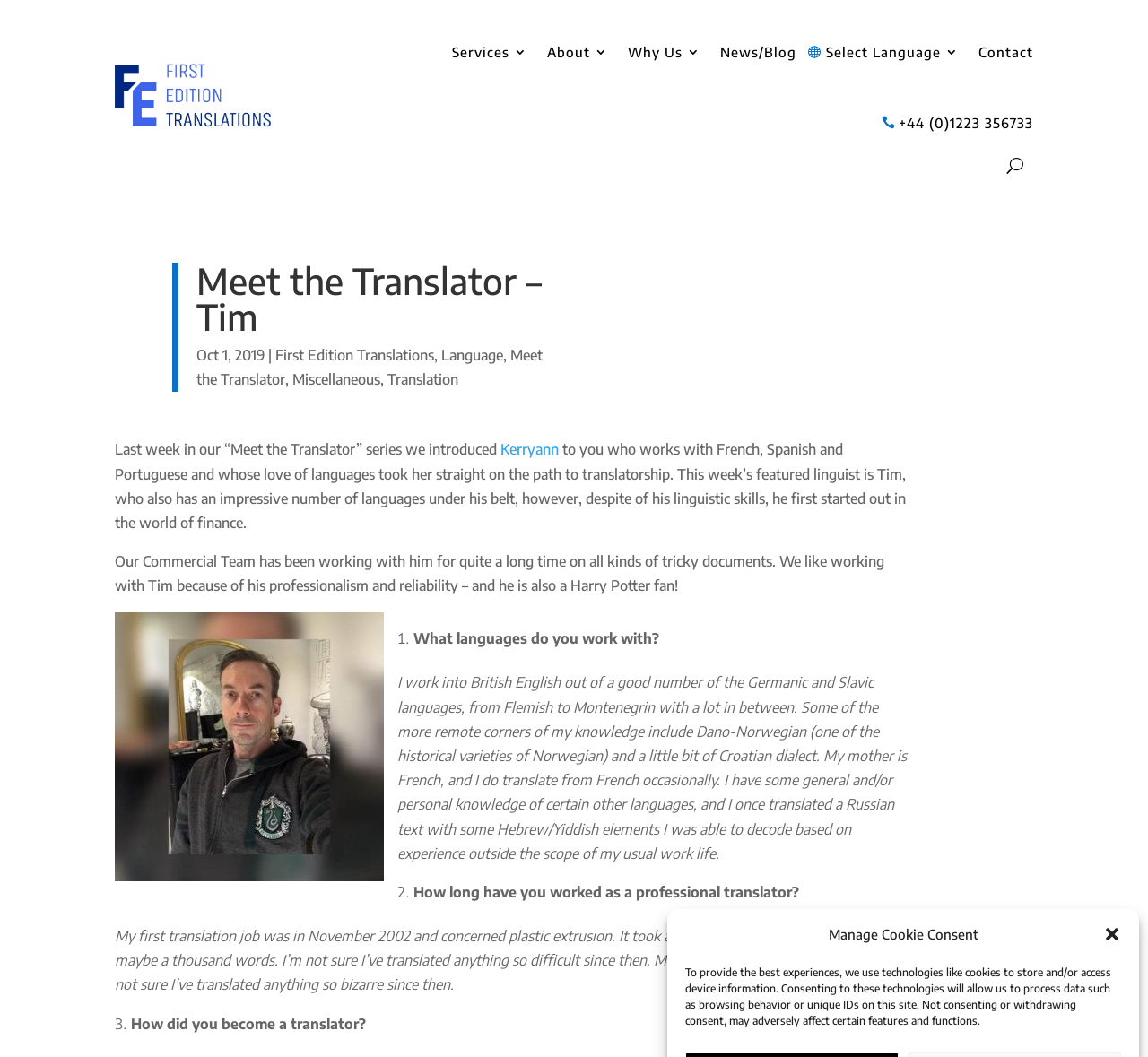Give a short answer to this question using one word or a phrase:
How many languages does Tim work with?

Multiple